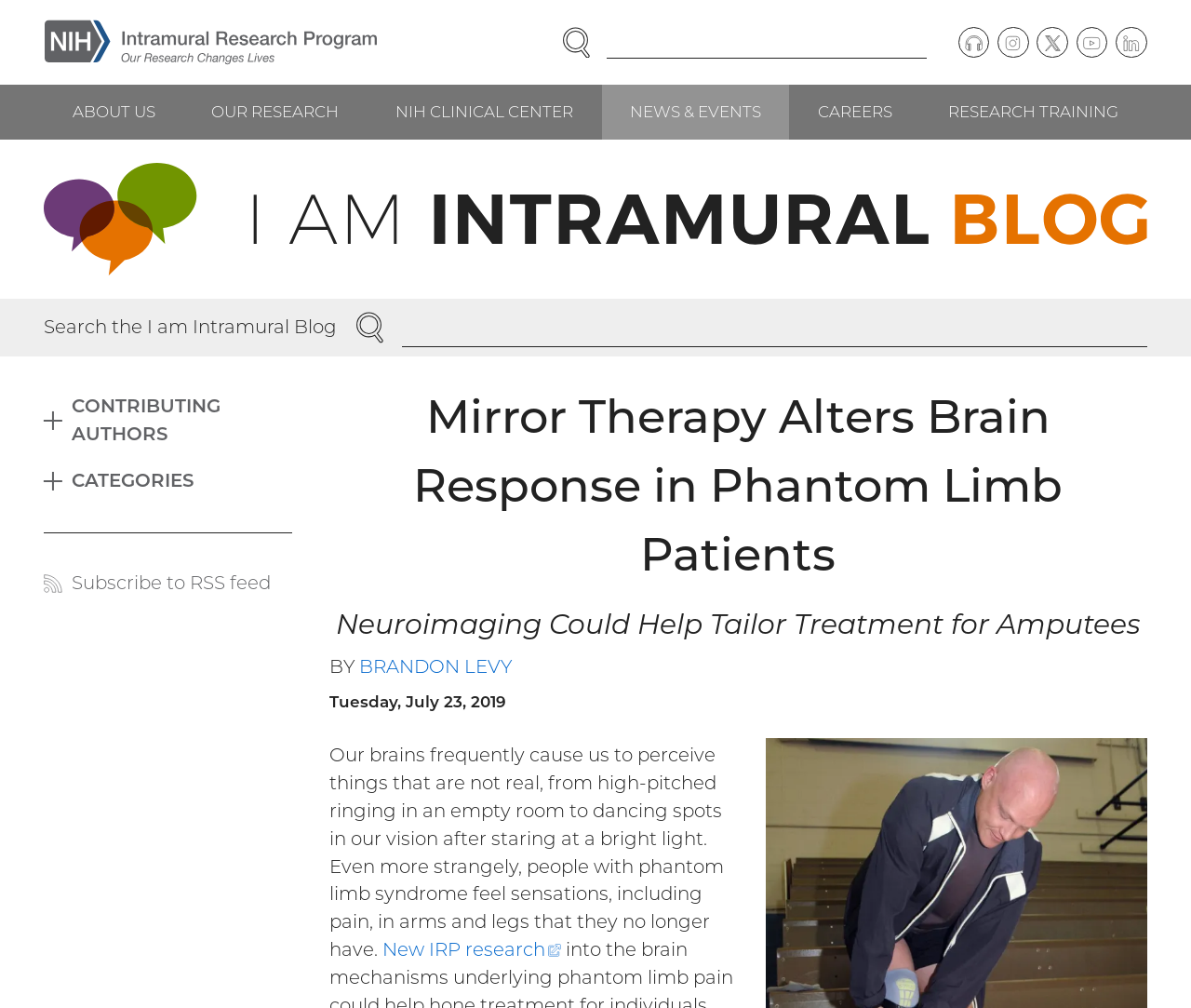Provide a thorough summary of the webpage.

The webpage is about the NIH Intramural Research Program, with a focus on a specific research topic, "Mirror Therapy Alters Brain Response in Phantom Limb Patients". 

At the top left, there is a link to skip to the main content. Next to it, there is a link to the NIH Intramural Research Program with an accompanying image. 

On the top right, there is a search bar with a label "Enter Search Term(s):" and a search button. Below it, there are social media links to podcast, Instagram, Twitter, YouTube, and LinkedIn.

The main navigation menu is located below the search bar, with links to "ABOUT US", "OUR RESEARCH", "NIH CLINICAL CENTER", "NEWS & EVENTS", "CAREERS", and "RESEARCH TRAINING".

On the left side, there is a link to the "I am Intramural Blog" with an accompanying image. Below it, there is a search bar specific to the blog with a label "Search the I am Intramural Blog" and a search button.

The main content of the webpage is an article about mirror therapy and its effects on phantom limb patients. The article has a heading "Mirror Therapy Alters Brain Response in Phantom Limb Patients" and is followed by a subheading "Neuroimaging Could Help Tailor Treatment for Amputees". The author of the article is Brandon Levy, and it was published on Tuesday, July 23, 2019. The article discusses how people with phantom limb syndrome feel sensations in arms and legs that they no longer have, and how new IRP research is exploring this phenomenon.

On the right side, there are two navigation menus, "Blog menu" and "Blog links", with links to contributing authors, categories, and an RSS feed.